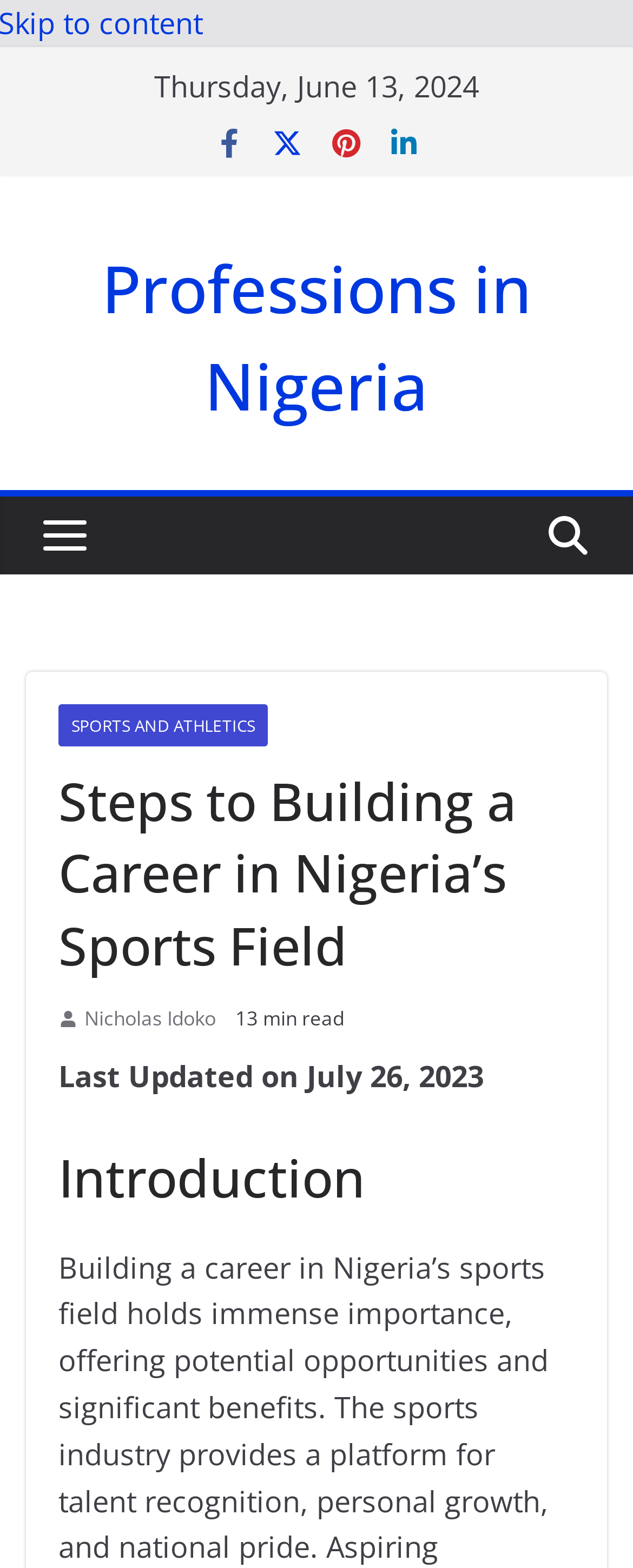Please determine the bounding box coordinates for the element with the description: "Professions in Nigeria".

[0.16, 0.155, 0.84, 0.274]